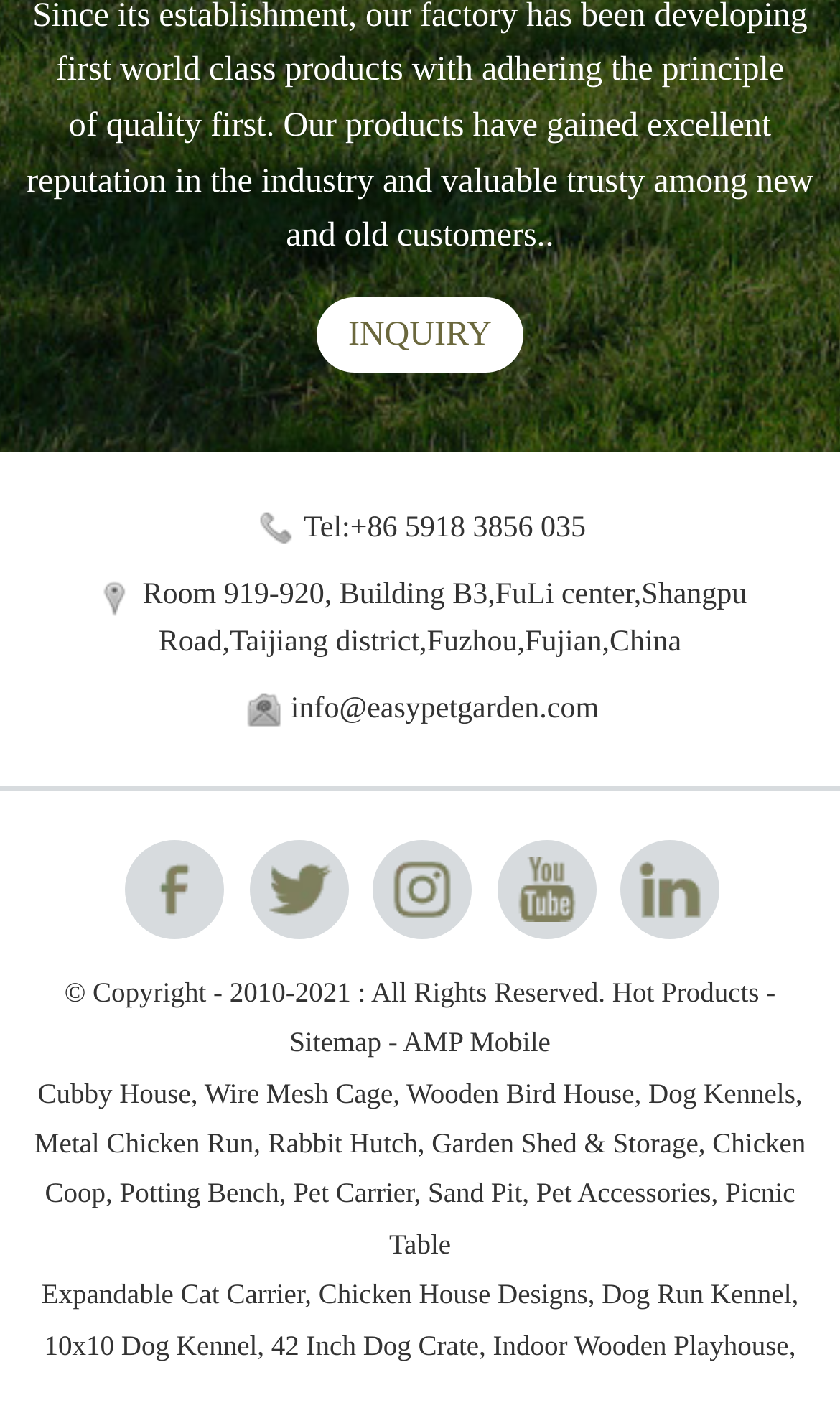Given the element description Cubby House,, specify the bounding box coordinates of the corresponding UI element in the format (top-left x, top-left y, bottom-right x, bottom-right y). All values must be between 0 and 1.

[0.045, 0.762, 0.236, 0.784]